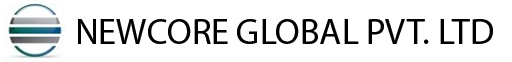Refer to the screenshot and answer the following question in detail:
What regions does Newcore Global operate in?

According to the caption, Newcore Global Pvt. Ltd. is dedicated to excellence in business across diverse markets in regions like the Caribbean, Africa, the Middle East, and Eastern Europe. This suggests that the company has a global presence and operates in these specific regions.